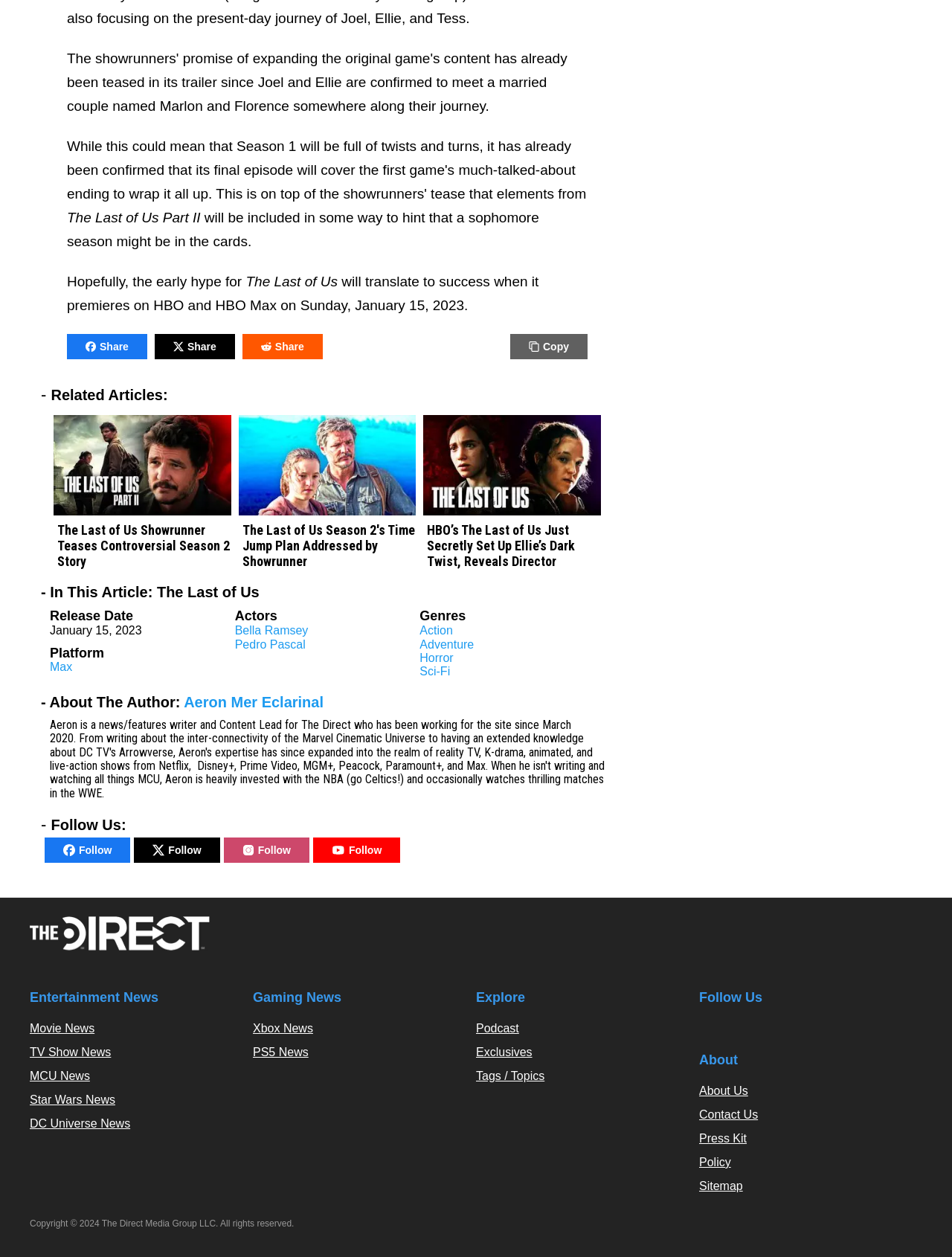Can you pinpoint the bounding box coordinates for the clickable element required for this instruction: "Share"? The coordinates should be four float numbers between 0 and 1, i.e., [left, top, right, bottom].

[0.07, 0.266, 0.155, 0.286]